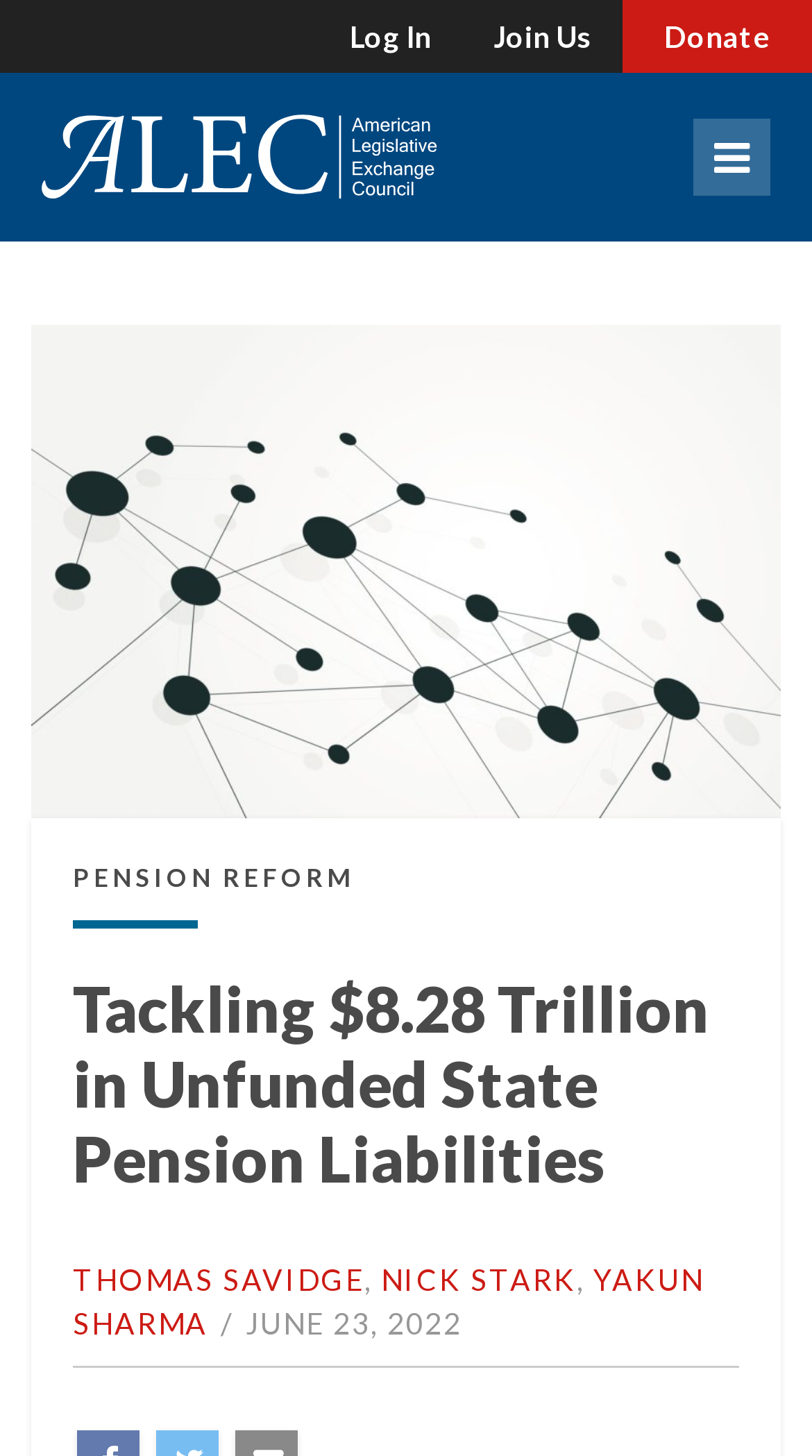Please give the bounding box coordinates of the area that should be clicked to fulfill the following instruction: "read about Tackling $8.28 Trillion in Unfunded State Pension Liabilities". The coordinates should be in the format of four float numbers from 0 to 1, i.e., [left, top, right, bottom].

[0.09, 0.666, 0.91, 0.82]